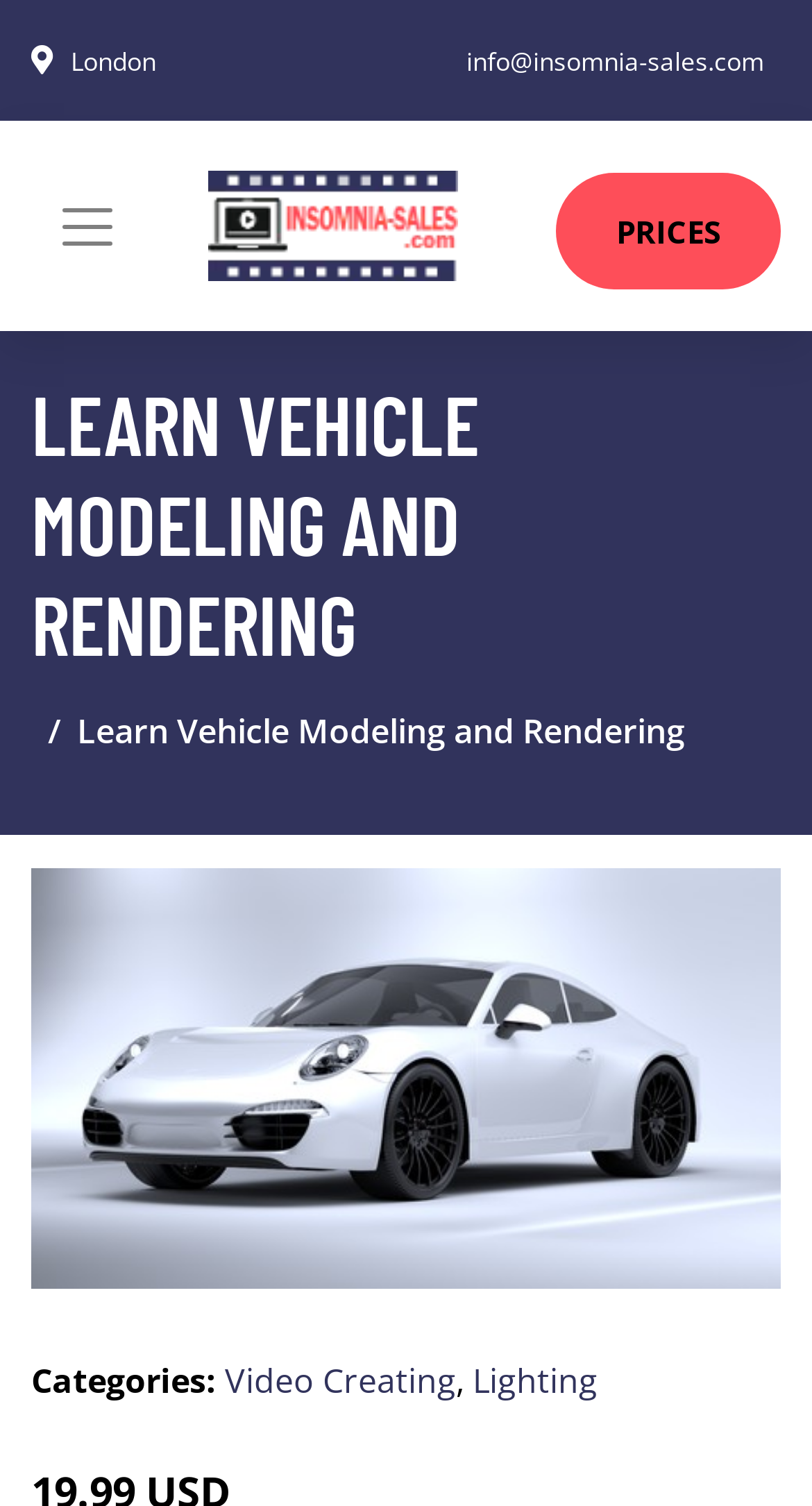Using a single word or phrase, answer the following question: 
Is there a navigation menu?

Yes